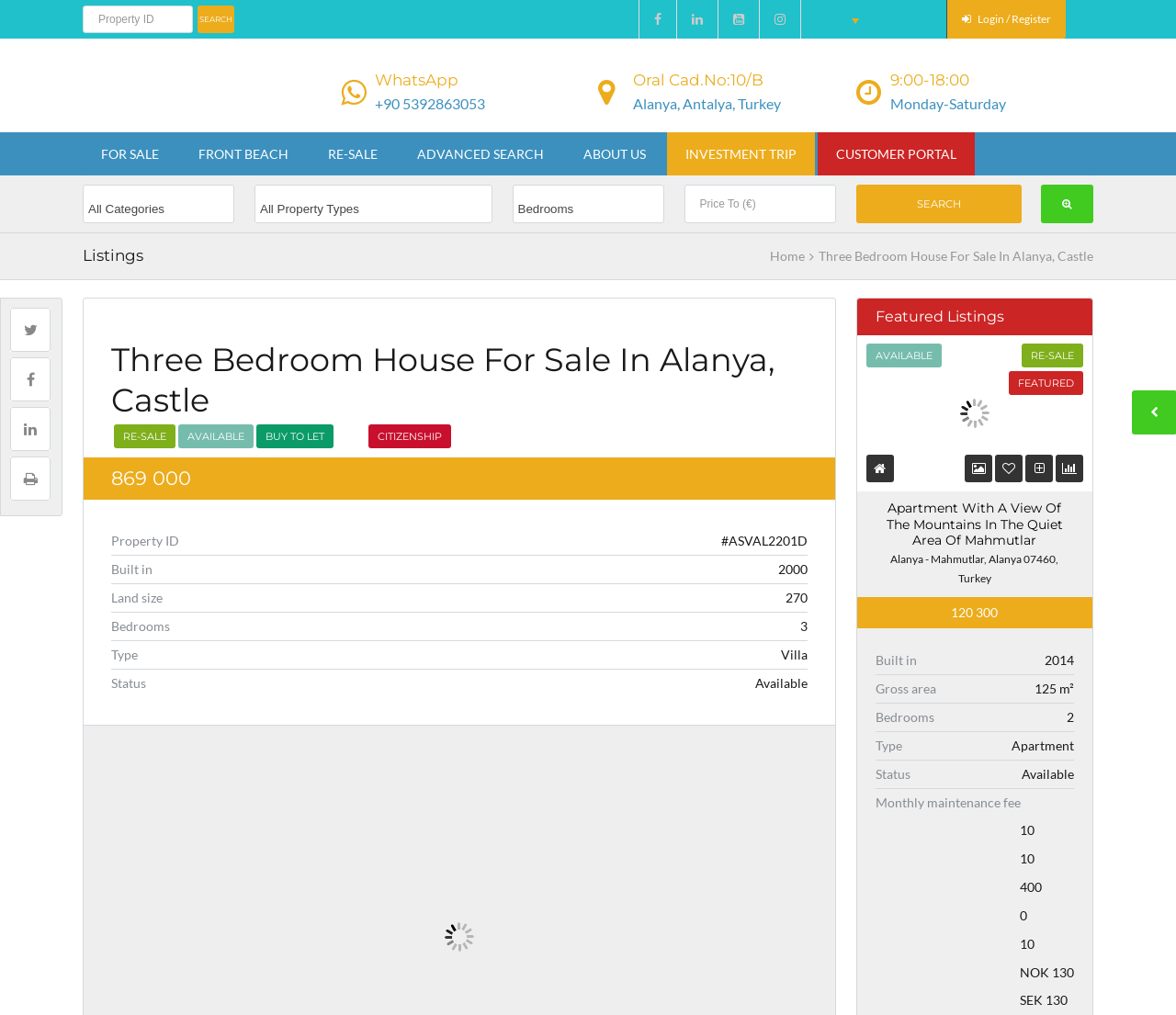What is the price of the property?
Could you please answer the question thoroughly and with as much detail as possible?

The price of the property can be found in the heading element with the content '869 000' which is located under the heading 'Three Bedroom House For Sale In Alanya, Castle'.